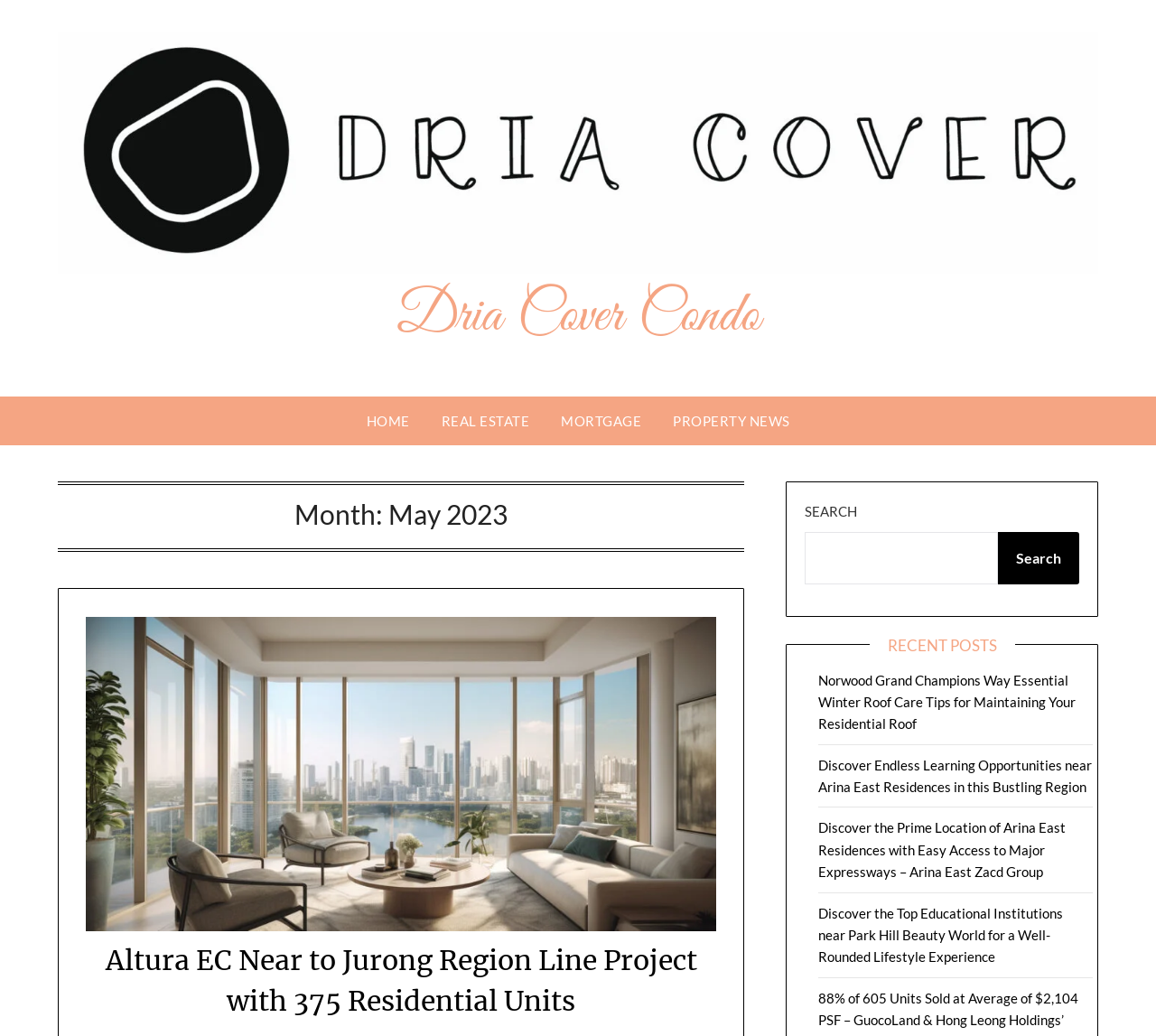Identify the bounding box coordinates for the region to click in order to carry out this instruction: "Go to the HOME page". Provide the coordinates using four float numbers between 0 and 1, formatted as [left, top, right, bottom].

[0.304, 0.383, 0.367, 0.43]